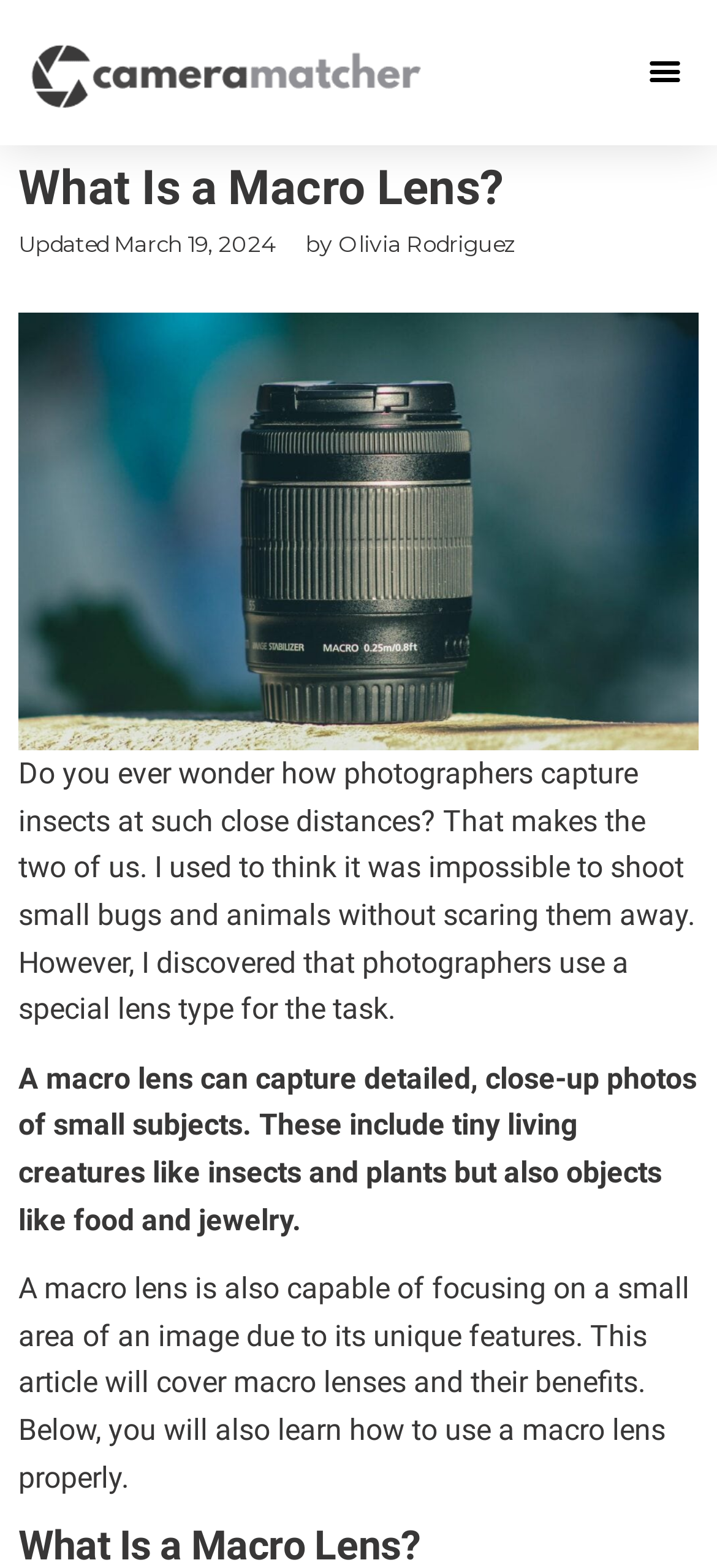Refer to the image and provide an in-depth answer to the question: 
What type of photos can a macro lens capture?

According to the text, a macro lens can capture detailed, close-up photos of small subjects, including tiny living creatures like insects and plants, as well as objects like food and jewelry.